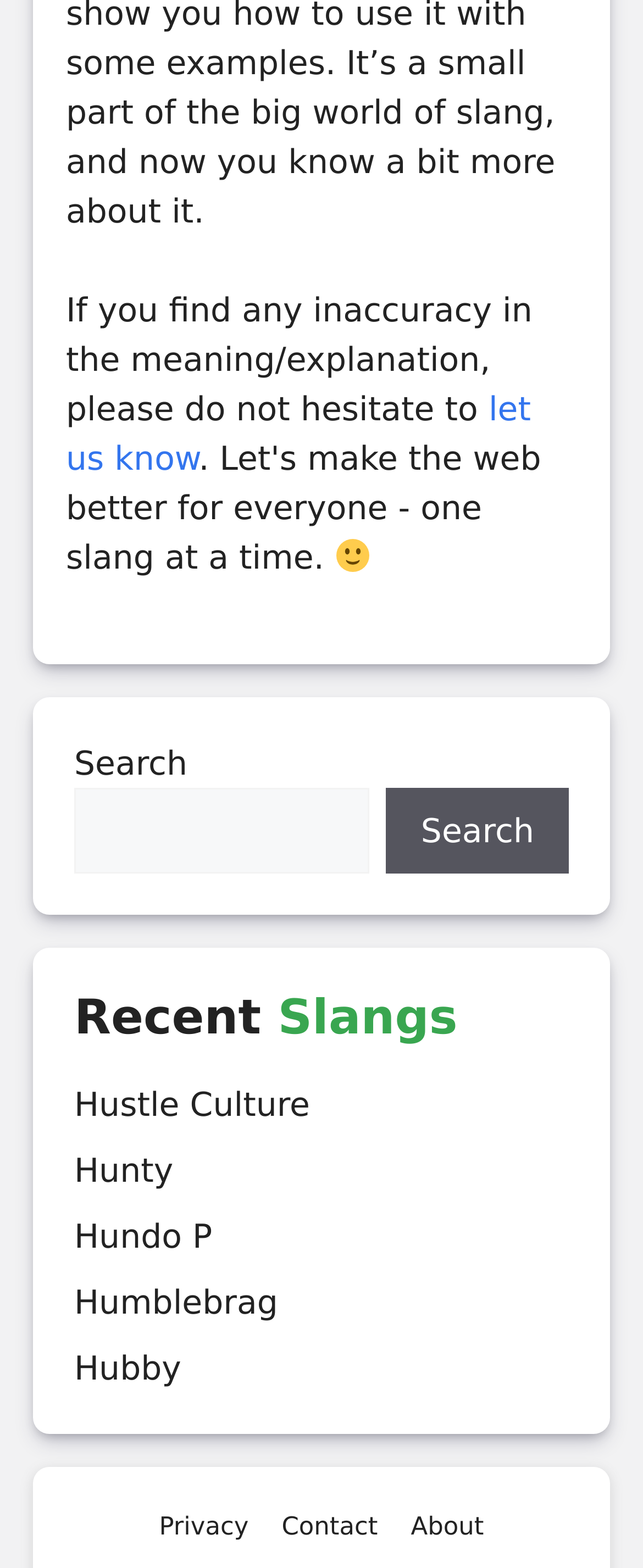Identify the bounding box coordinates for the element that needs to be clicked to fulfill this instruction: "click on Hustle Culture". Provide the coordinates in the format of four float numbers between 0 and 1: [left, top, right, bottom].

[0.115, 0.691, 0.482, 0.717]